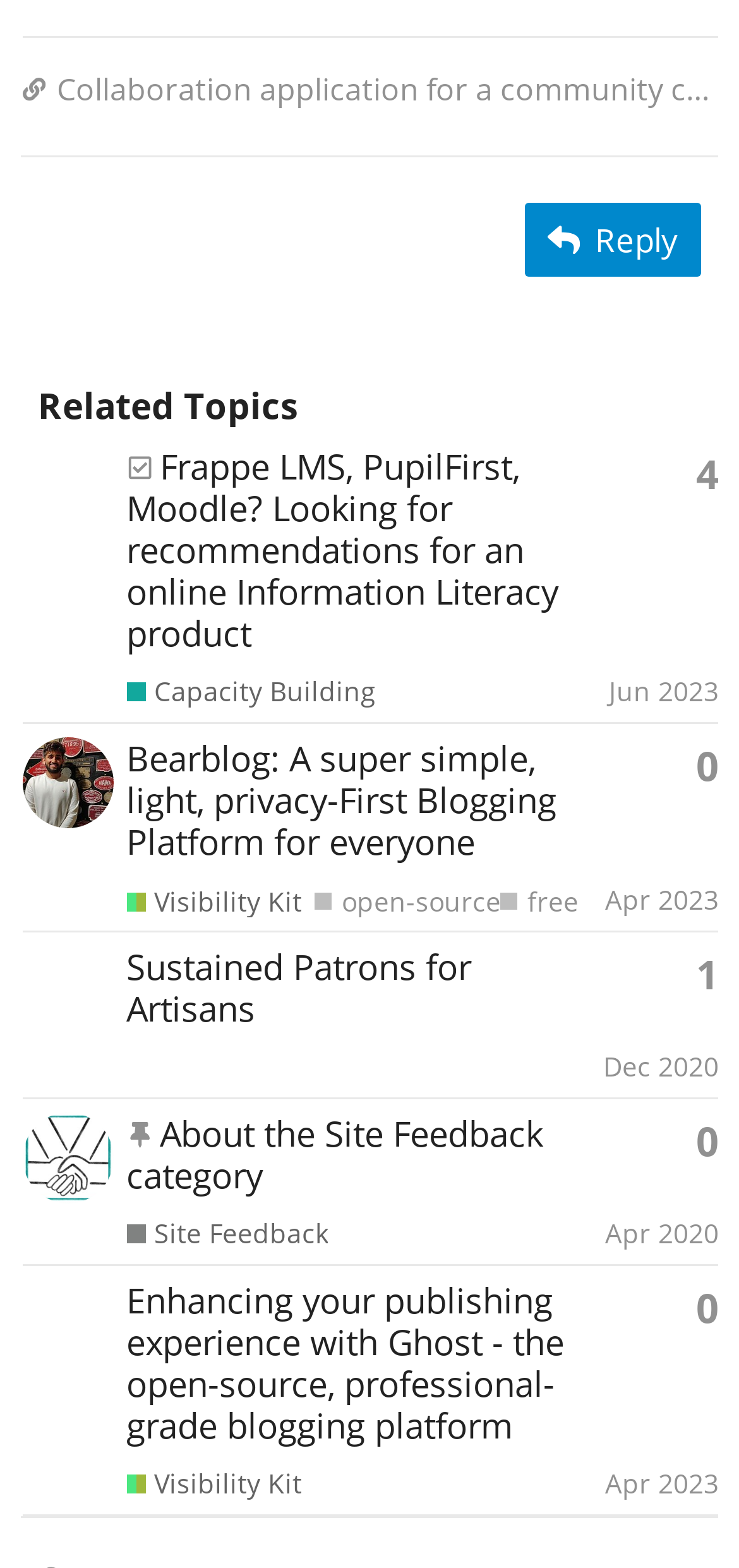Please identify the bounding box coordinates of the element's region that I should click in order to complete the following instruction: "Click on 'YogeshDhokale's profile, latest poster'". The bounding box coordinates consist of four float numbers between 0 and 1, i.e., [left, top, right, bottom].

[0.03, 0.298, 0.153, 0.324]